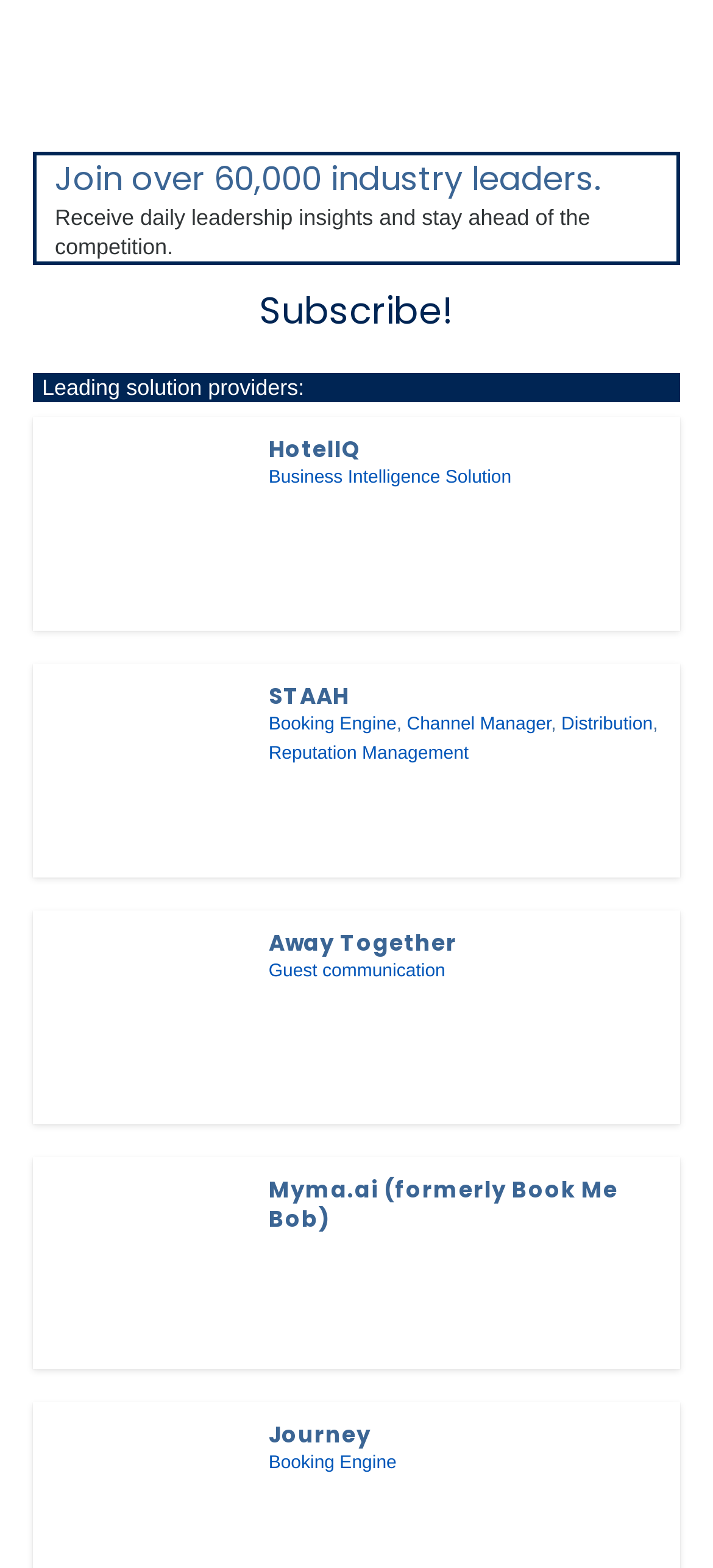Find the UI element described as: "Business Intelligence Solution" and predict its bounding box coordinates. Ensure the coordinates are four float numbers between 0 and 1, [left, top, right, bottom].

[0.377, 0.299, 0.717, 0.312]